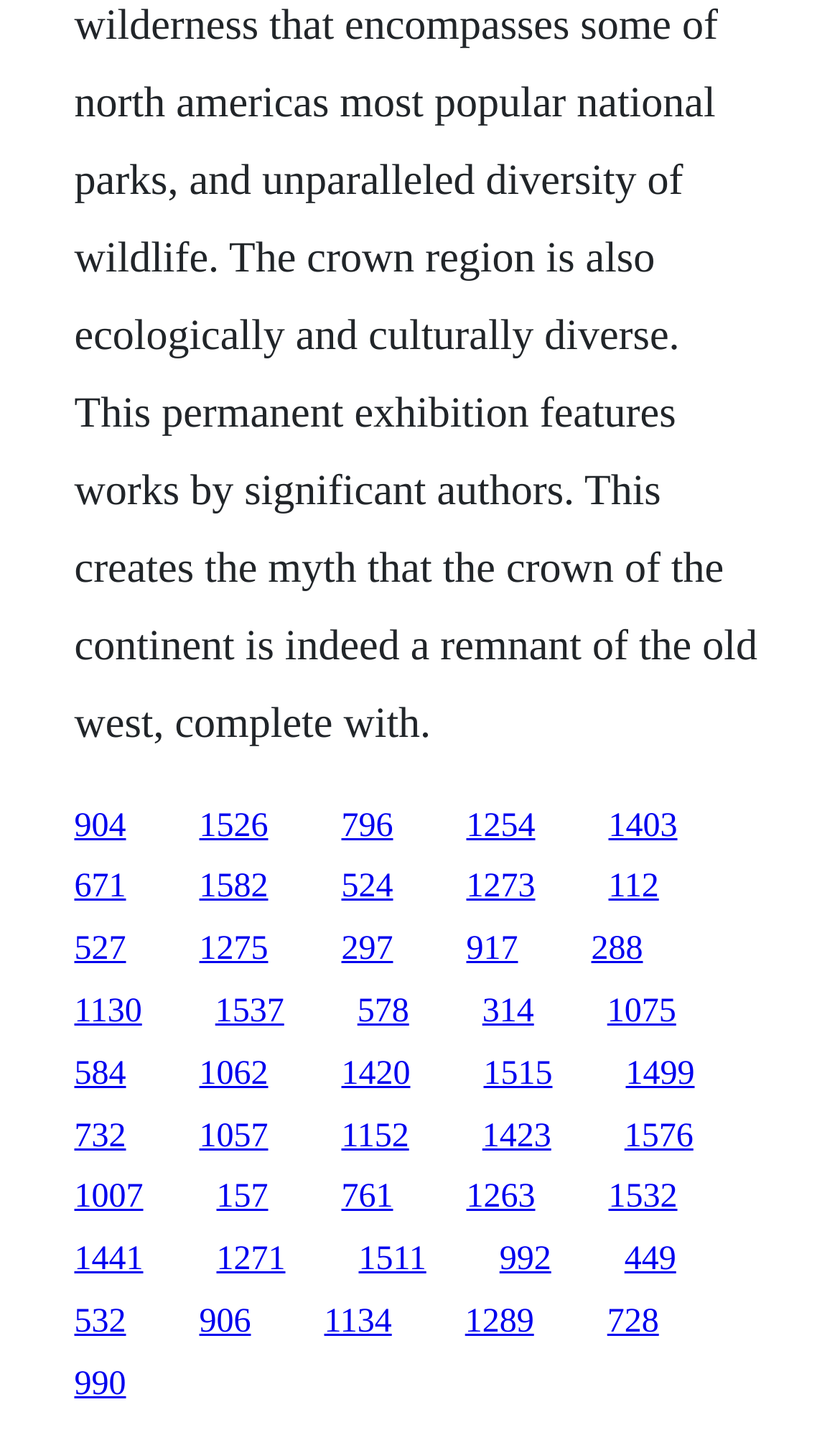Determine the bounding box coordinates of the clickable region to carry out the instruction: "visit the third link".

[0.406, 0.562, 0.468, 0.588]